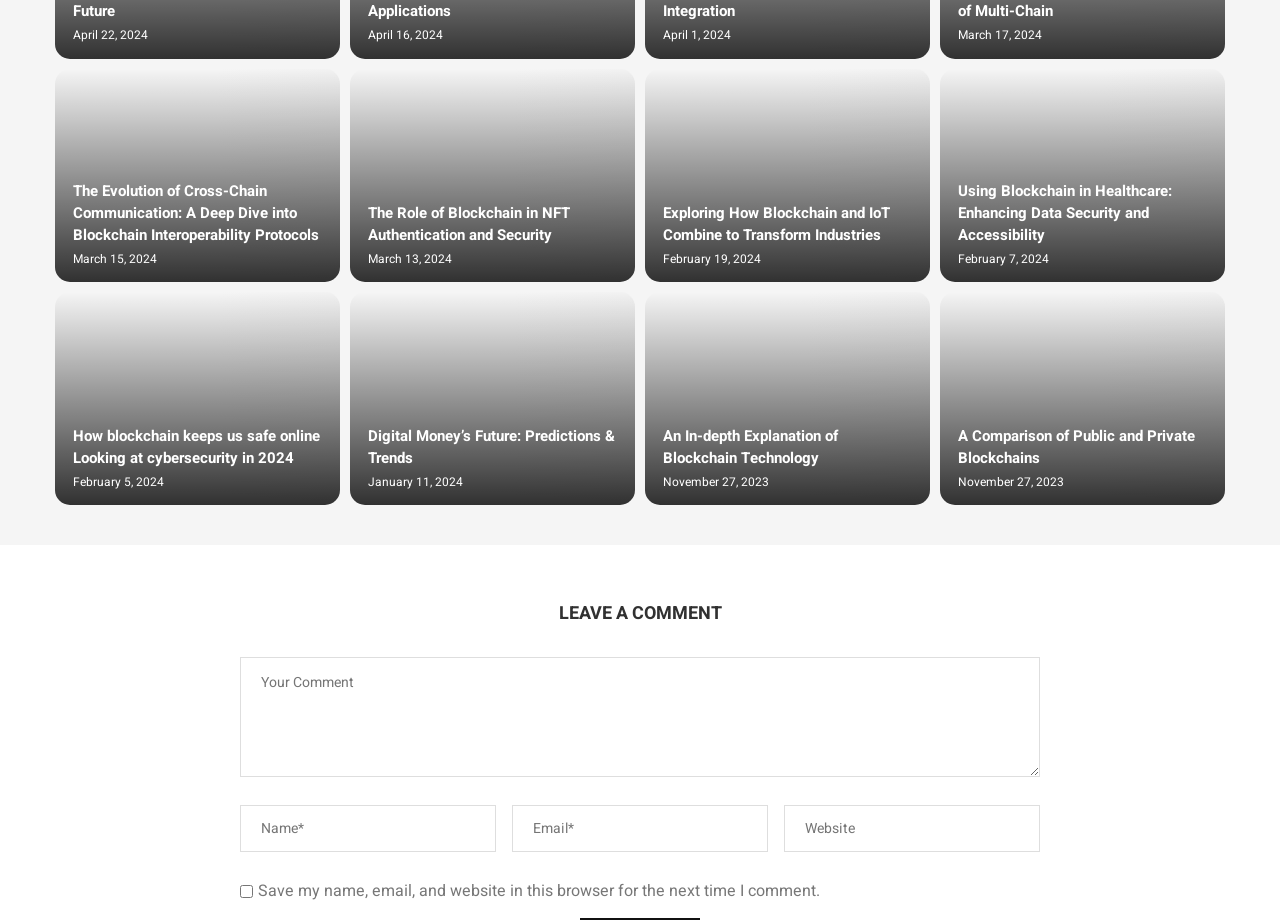What is the topic of the article with the date 'February 7, 2024'?
From the image, respond with a single word or phrase.

Using Blockchain in Healthcare